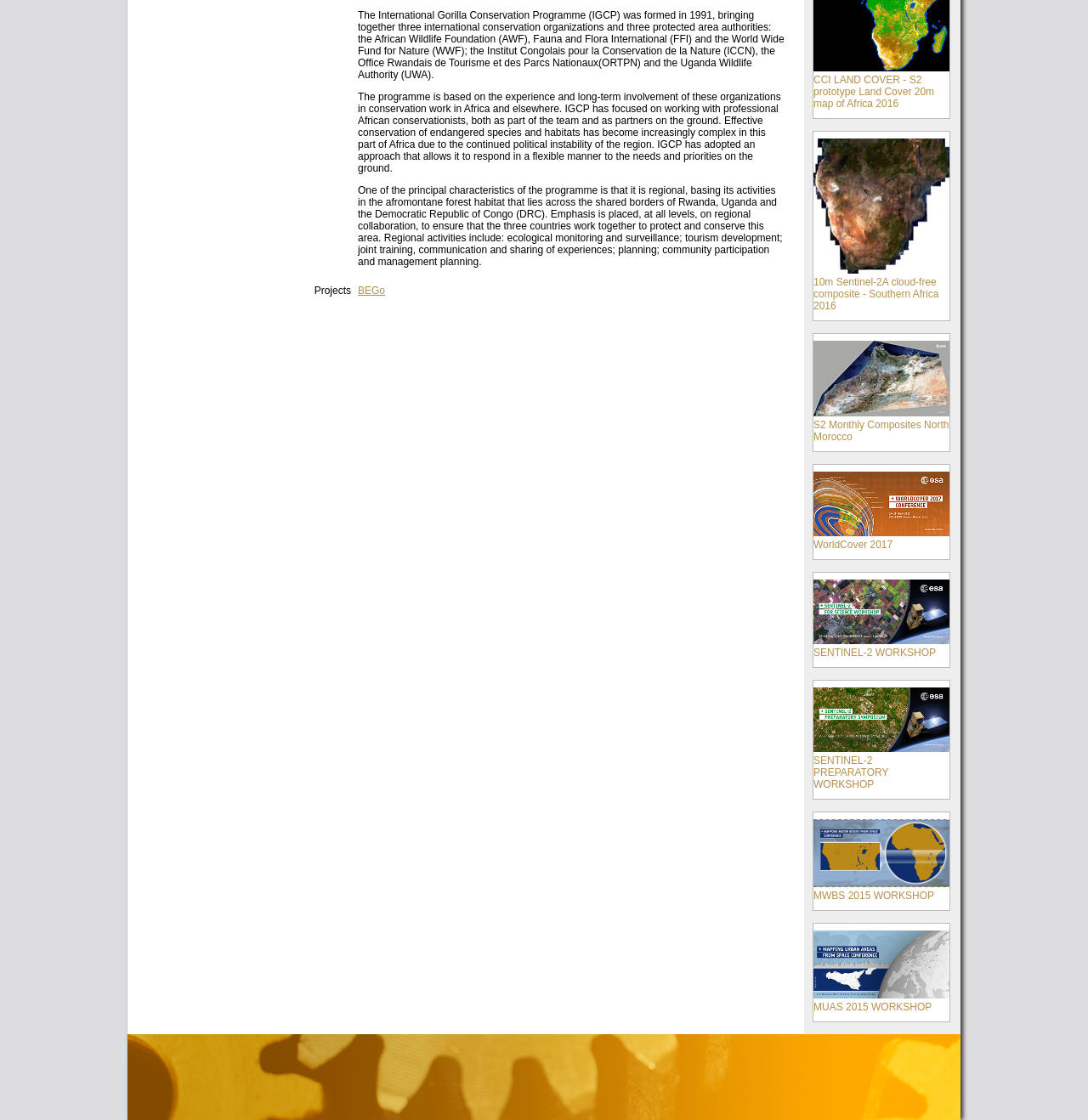Given the description "WorldCover 2017", determine the bounding box of the corresponding UI element.

[0.748, 0.415, 0.873, 0.492]